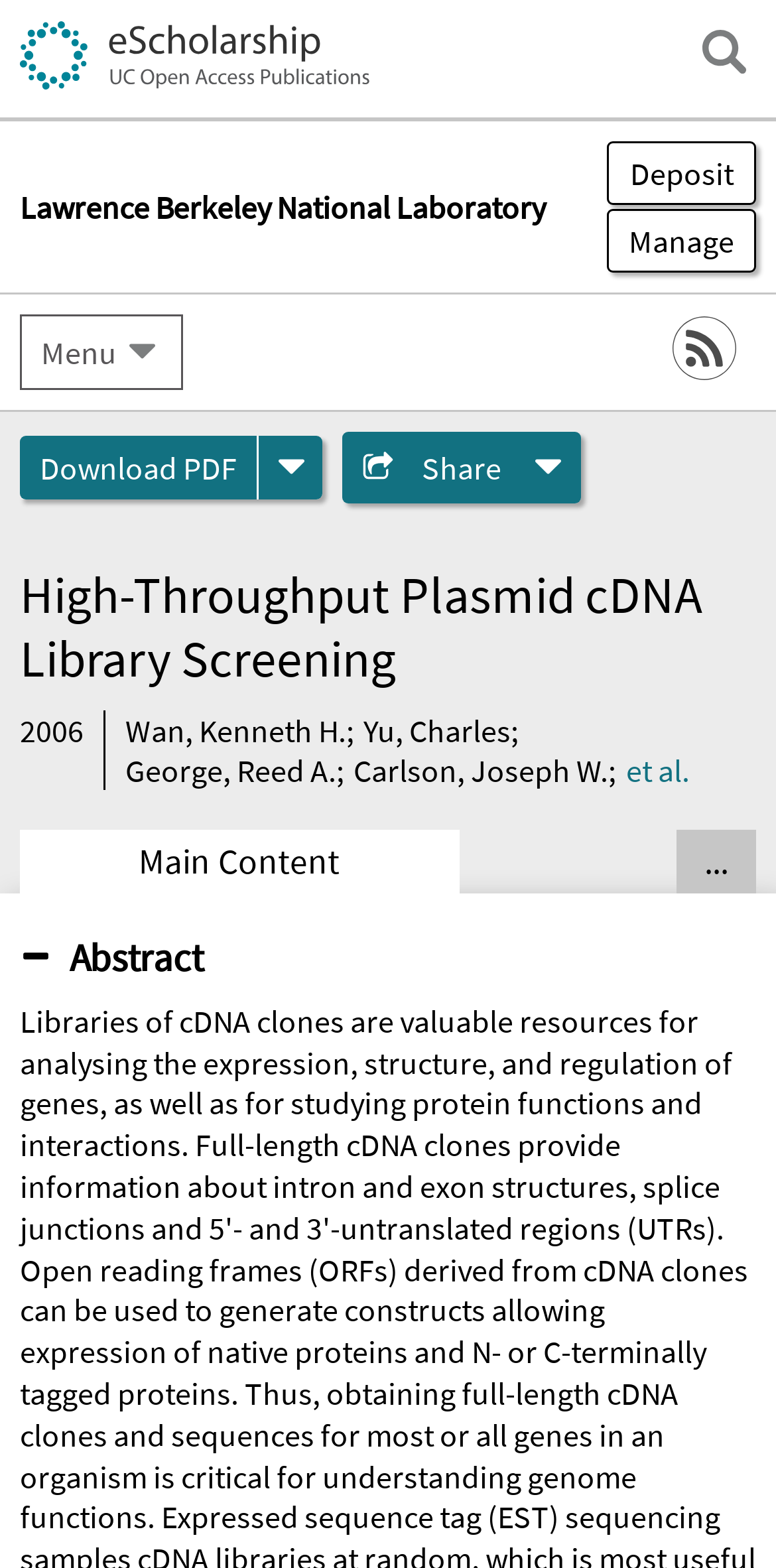Extract the bounding box coordinates for the UI element described by the text: "alt="RSS"". The coordinates should be in the form of [left, top, right, bottom] with values between 0 and 1.

[0.867, 0.255, 0.949, 0.295]